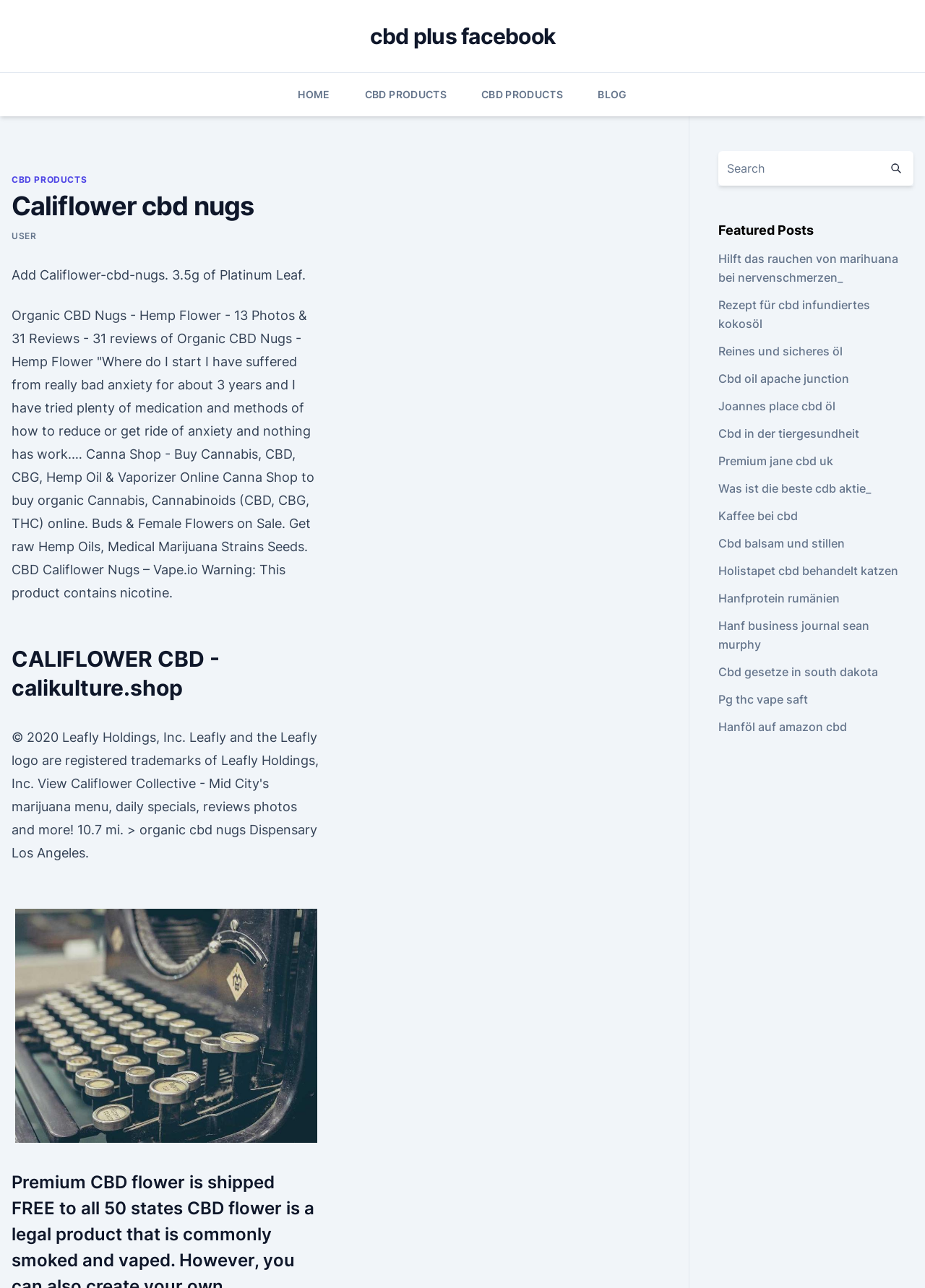Based on the element description: "Hanfprotein rumänien", identify the UI element and provide its bounding box coordinates. Use four float numbers between 0 and 1, [left, top, right, bottom].

[0.776, 0.459, 0.908, 0.47]